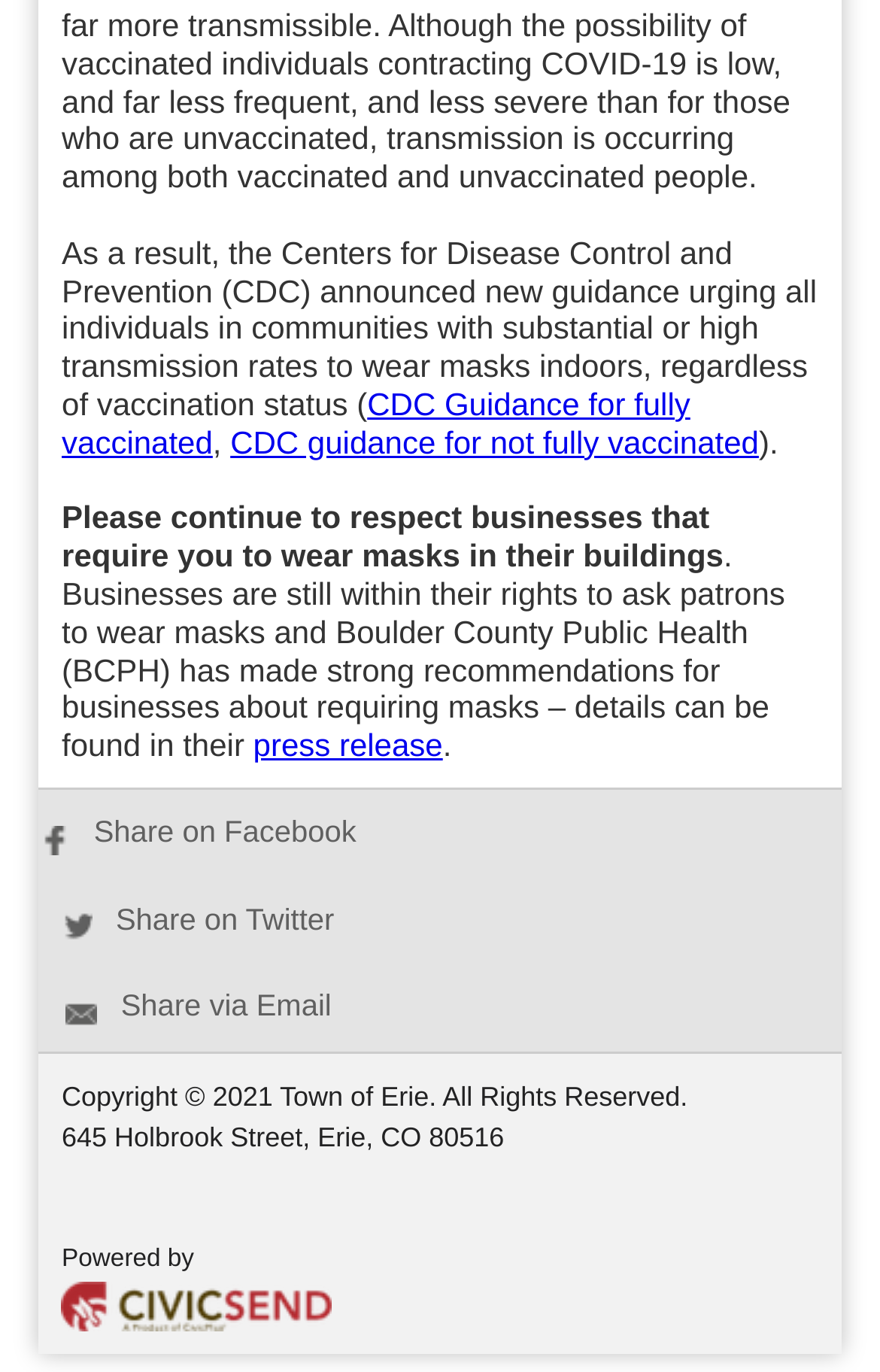Locate the bounding box of the UI element based on this description: "Share on Twitter". Provide four float numbers between 0 and 1 as [left, top, right, bottom].

[0.071, 0.657, 0.38, 0.682]